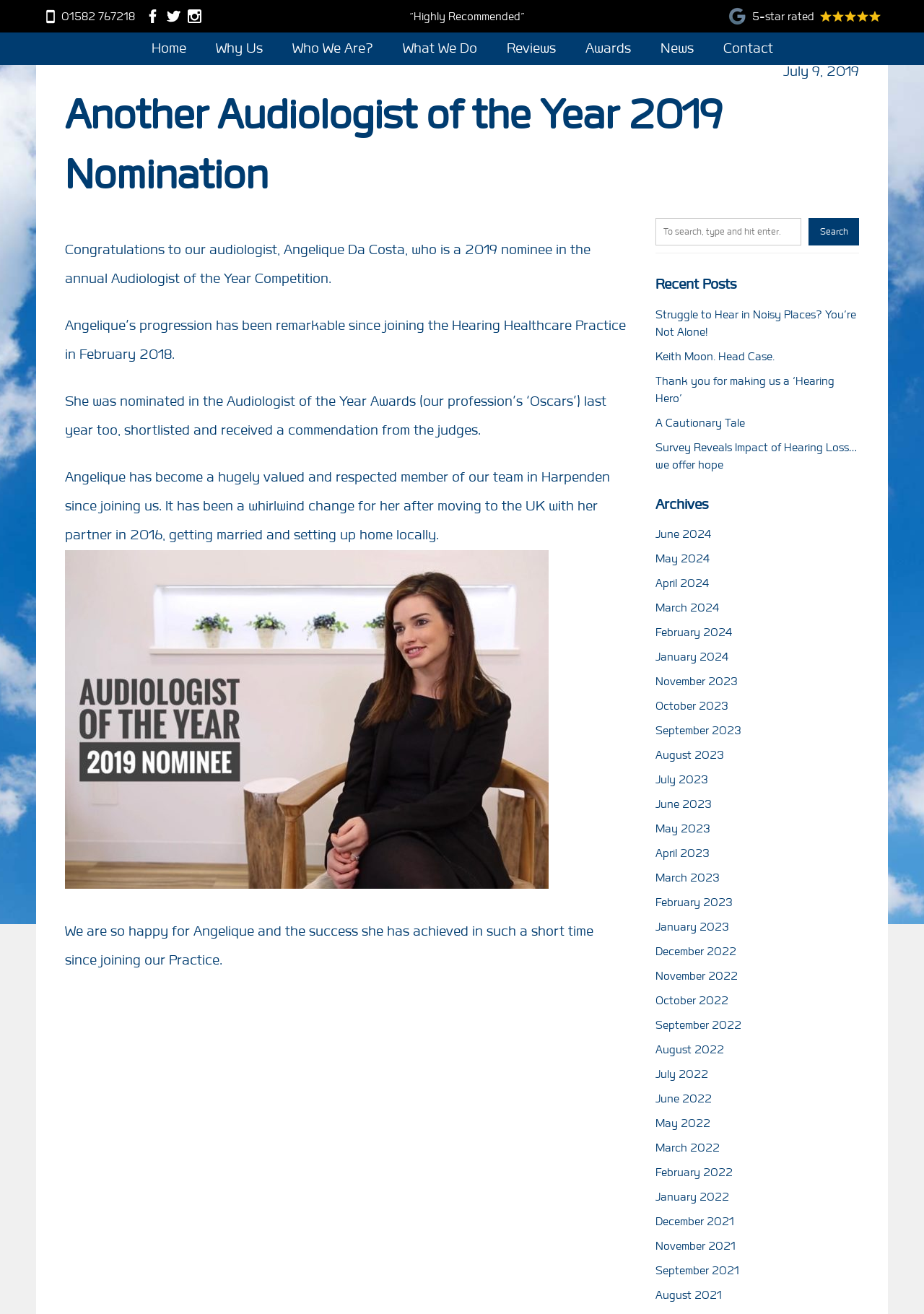Refer to the screenshot and give an in-depth answer to this question: How many social media links are present on the webpage?

I counted the links 'Find us on Facebook', 'Follow us on Twitter', and 'Find us on Instagram' which are accompanied by their respective social media icons, indicating three social media links.